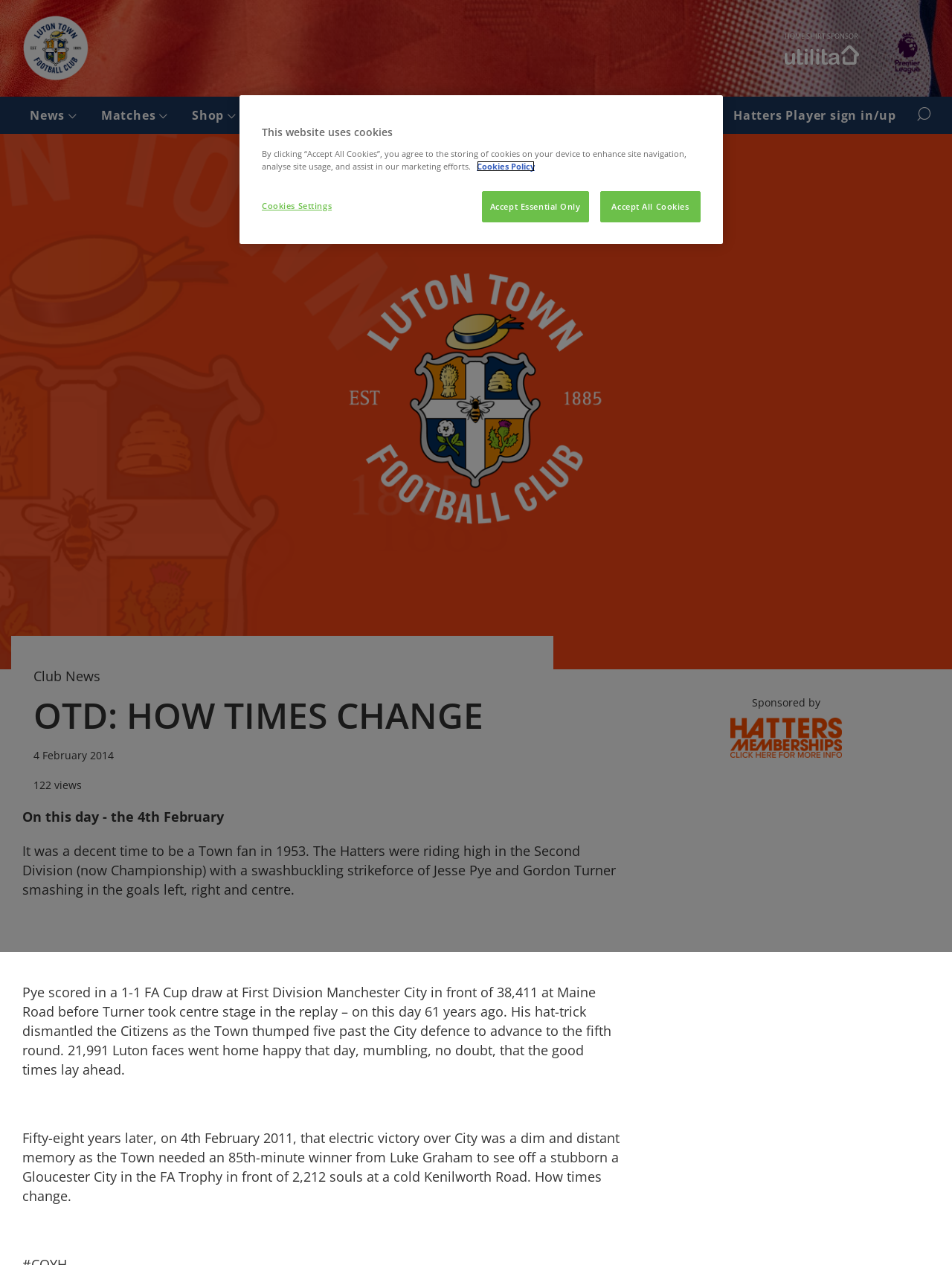Locate the bounding box coordinates of the clickable area needed to fulfill the instruction: "Click the 'Hatters Player sign in/up' link".

[0.758, 0.076, 0.954, 0.106]